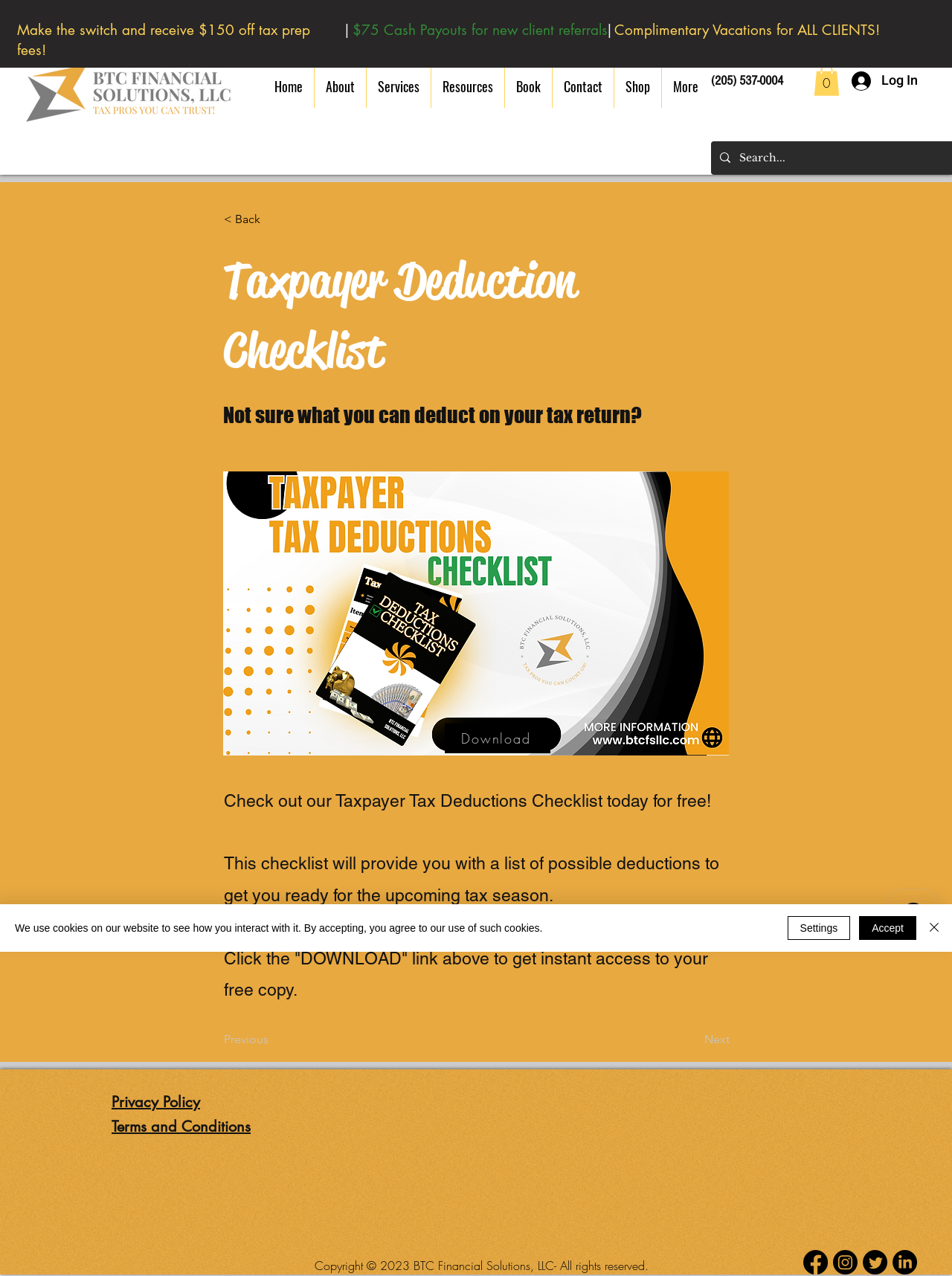Offer a comprehensive description of the webpage’s content and structure.

This webpage is a tax-related website, specifically focused on providing a taxpayer deduction checklist. At the top left corner, there is a logo image, and next to it, a navigation menu with links to various pages, including Home, About, Services, Resources, Book, Contact, and Shop. Below the navigation menu, there is a phone number heading, and a login button is located at the top right corner. 

A search box is positioned at the top right corner, accompanied by a cart icon with 0 items. Below the search box, there are four headings promoting tax prep services, including a $150 discount, cash payouts for referrals, and complimentary vacations for clients.

The main content area begins with a "Taxpayer Deduction Checklist" heading, followed by a brief description of the checklist and an image. There is a "Download" link above the image, and below it, a paragraph explaining the benefits of the checklist. The checklist is described as a free resource that provides a list of possible deductions to help users prepare for the upcoming tax season.

At the bottom of the page, there is a Wix Chat iframe, followed by a content information section with links to the Privacy Policy, Terms and Conditions, and Copyright information. A social bar with links to Facebook, Instagram, Twitter, and LinkedIn is located at the bottom right corner.

Finally, a cookie acceptance alert is displayed at the bottom of the page, with buttons to Accept, Settings, and Close.